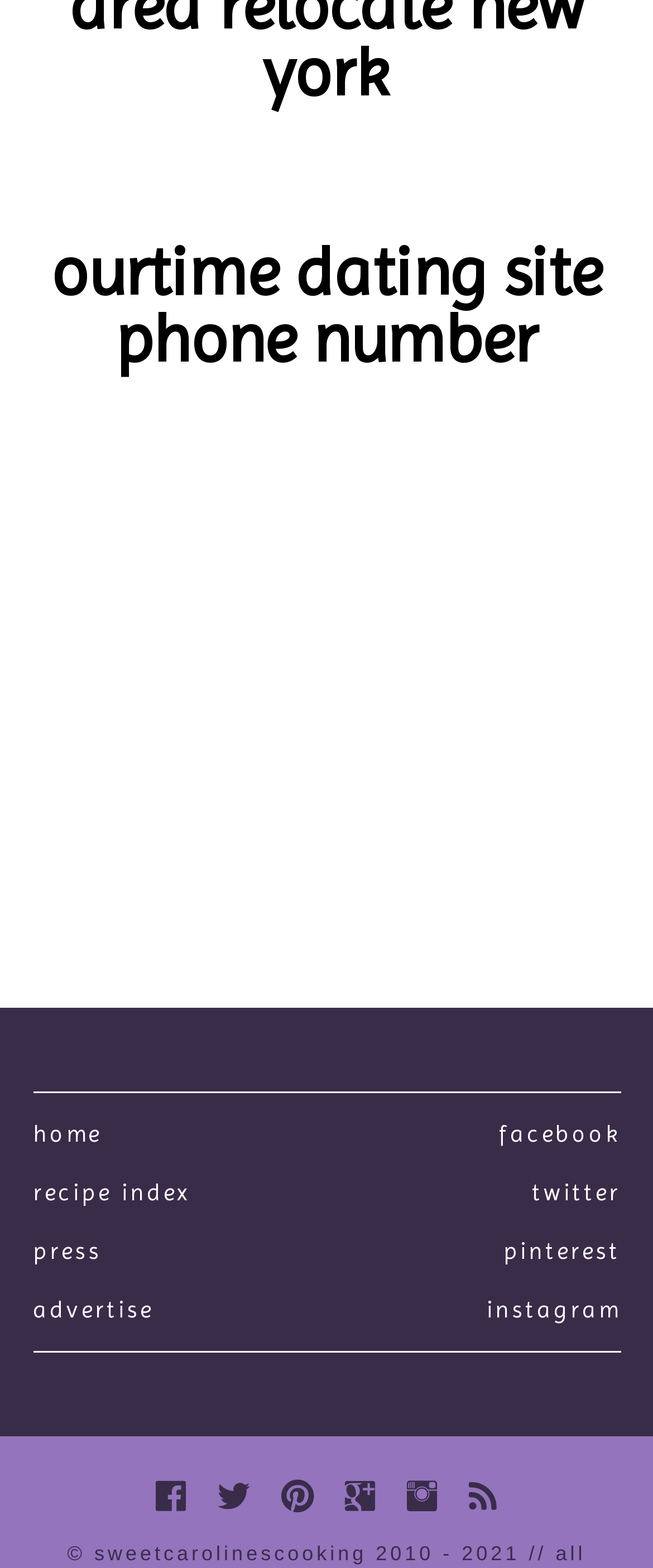Please identify the bounding box coordinates of the area that needs to be clicked to follow this instruction: "visit home".

[0.05, 0.705, 0.5, 0.742]